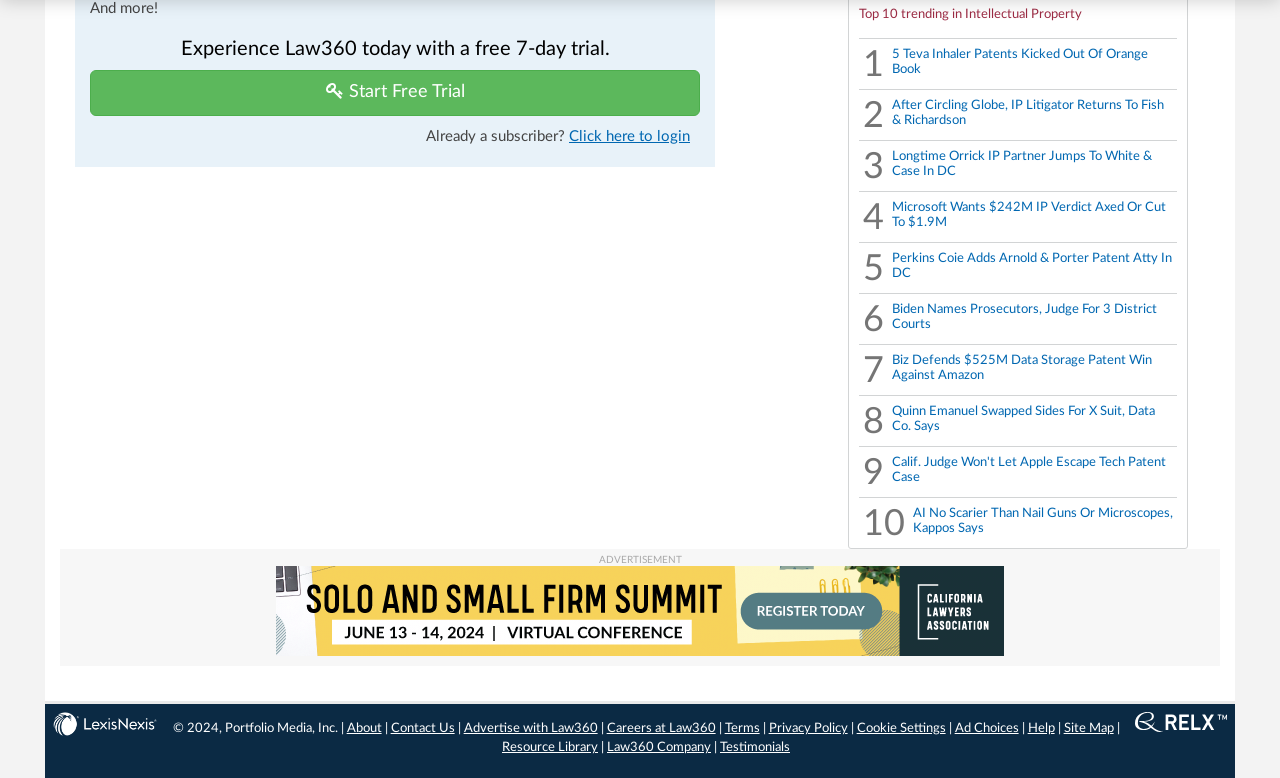Locate the bounding box coordinates of the clickable area to execute the instruction: "Click here to login". Provide the coordinates as four float numbers between 0 and 1, represented as [left, top, right, bottom].

[0.445, 0.165, 0.539, 0.184]